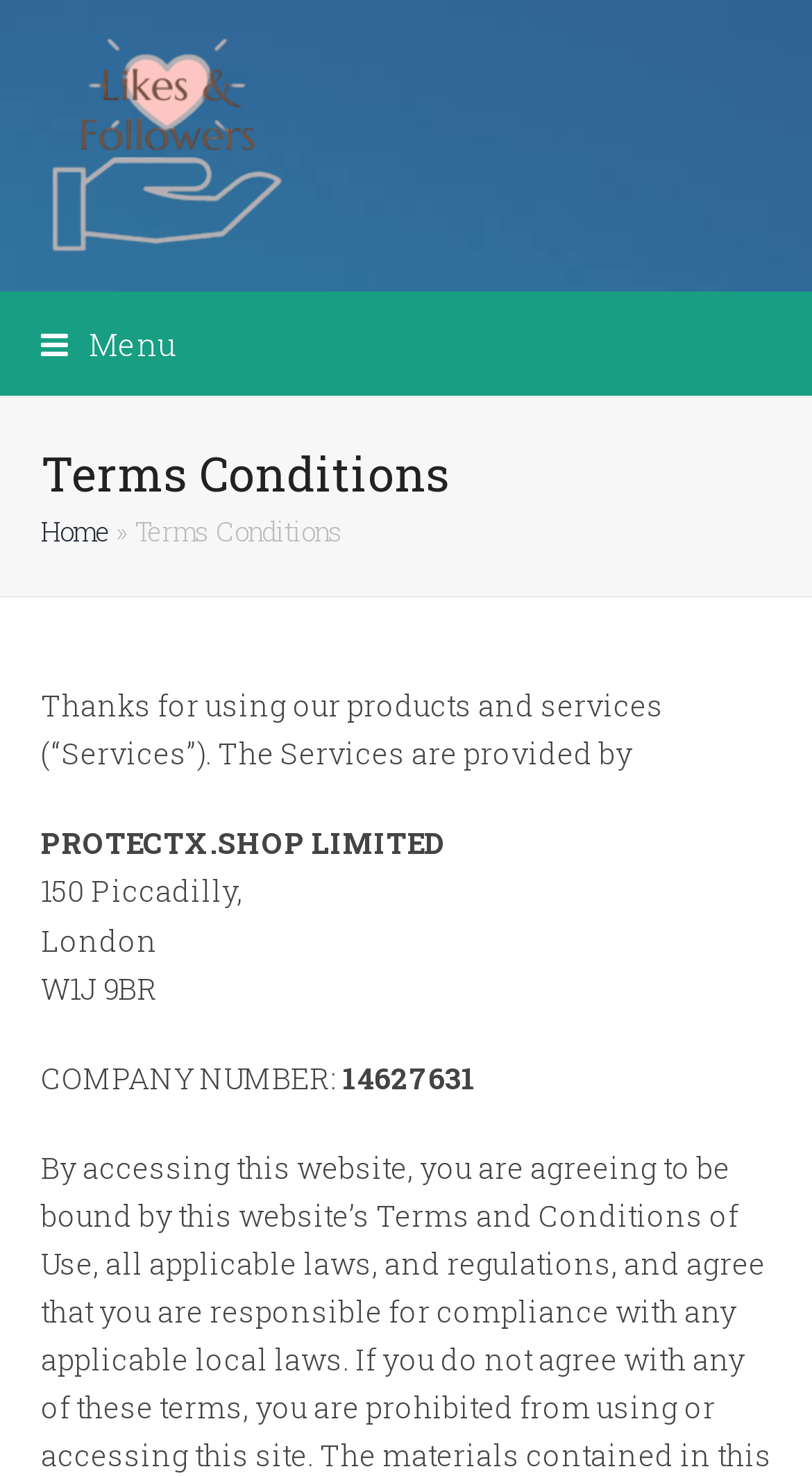Offer a detailed account of what is visible on the webpage.

The webpage appears to be a terms and conditions page. At the top-left corner, there is a layout table with a link and a button to toggle the mobile menu. The button is accompanied by a static text "Menu". 

Below the layout table, there is a header section that spans the entire width of the page. Within the header, the main title "Terms Conditions" is prominently displayed. To the right of the title, there are links to navigate to other pages, including "Home", indicated by a "»" symbol.

The main content of the page is divided into paragraphs of static text. The first paragraph starts with "Thanks for using our products and services (“Services”). The Services are provided by" and continues to describe the services. The following paragraphs provide the company information, including the company name "PROTECTX.SHOP LIMITED", address "150 Piccadilly, London W1J 9BR", and company number "14627631".